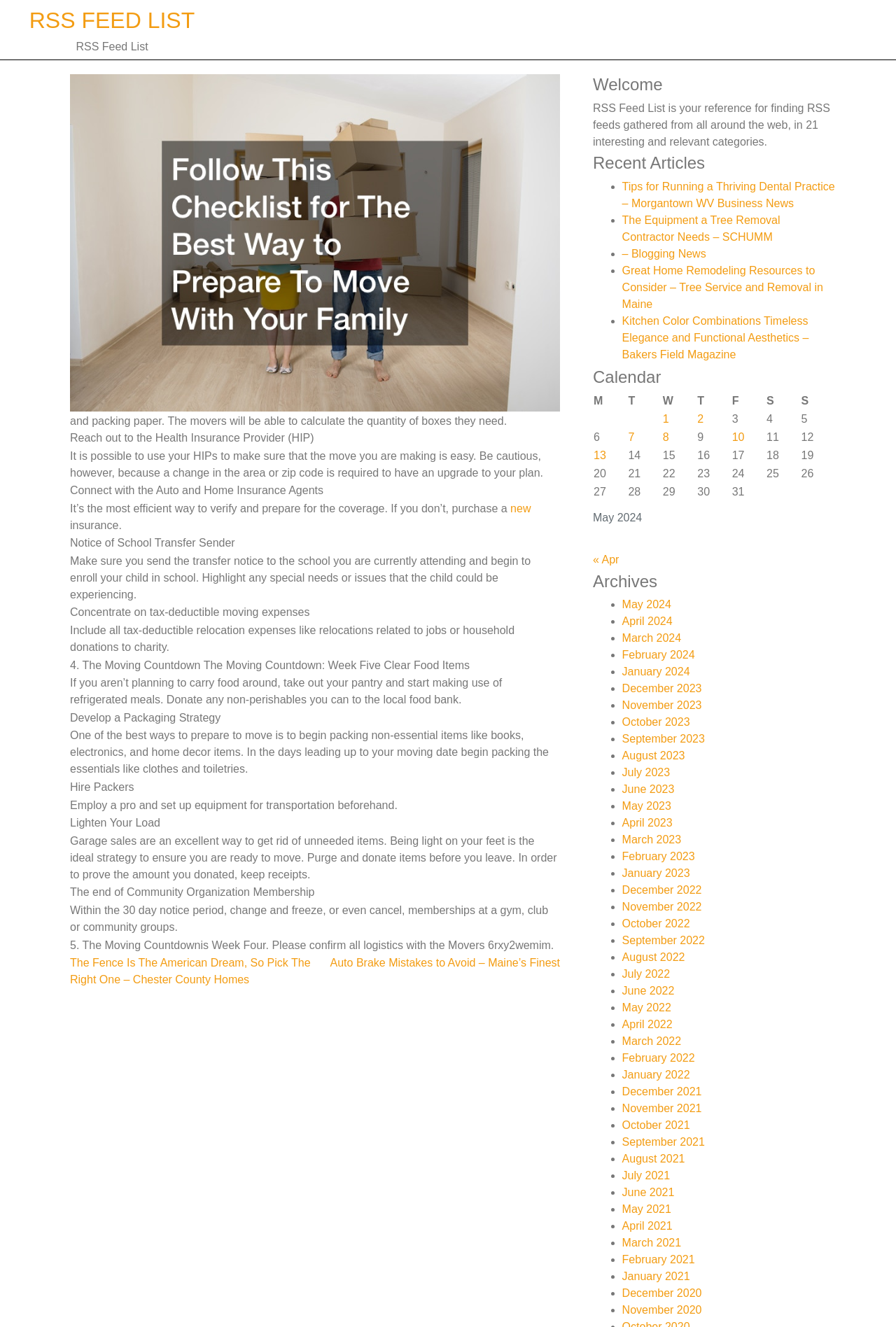Please determine the bounding box coordinates of the element to click in order to execute the following instruction: "View the calendar for May 2024". The coordinates should be four float numbers between 0 and 1, specified as [left, top, right, bottom].

[0.662, 0.295, 0.932, 0.403]